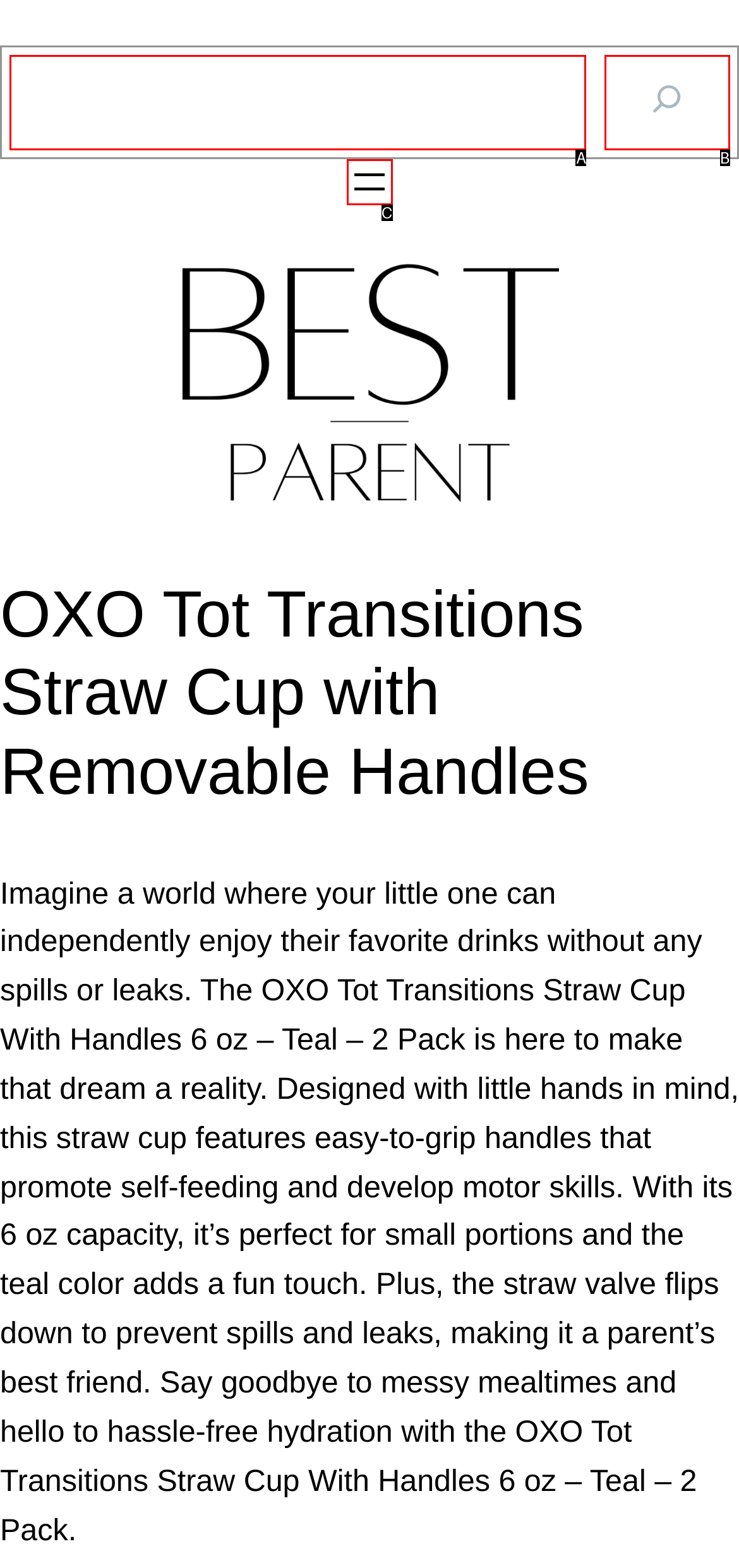Choose the letter of the UI element that aligns with the following description: name="s"
State your answer as the letter from the listed options.

A